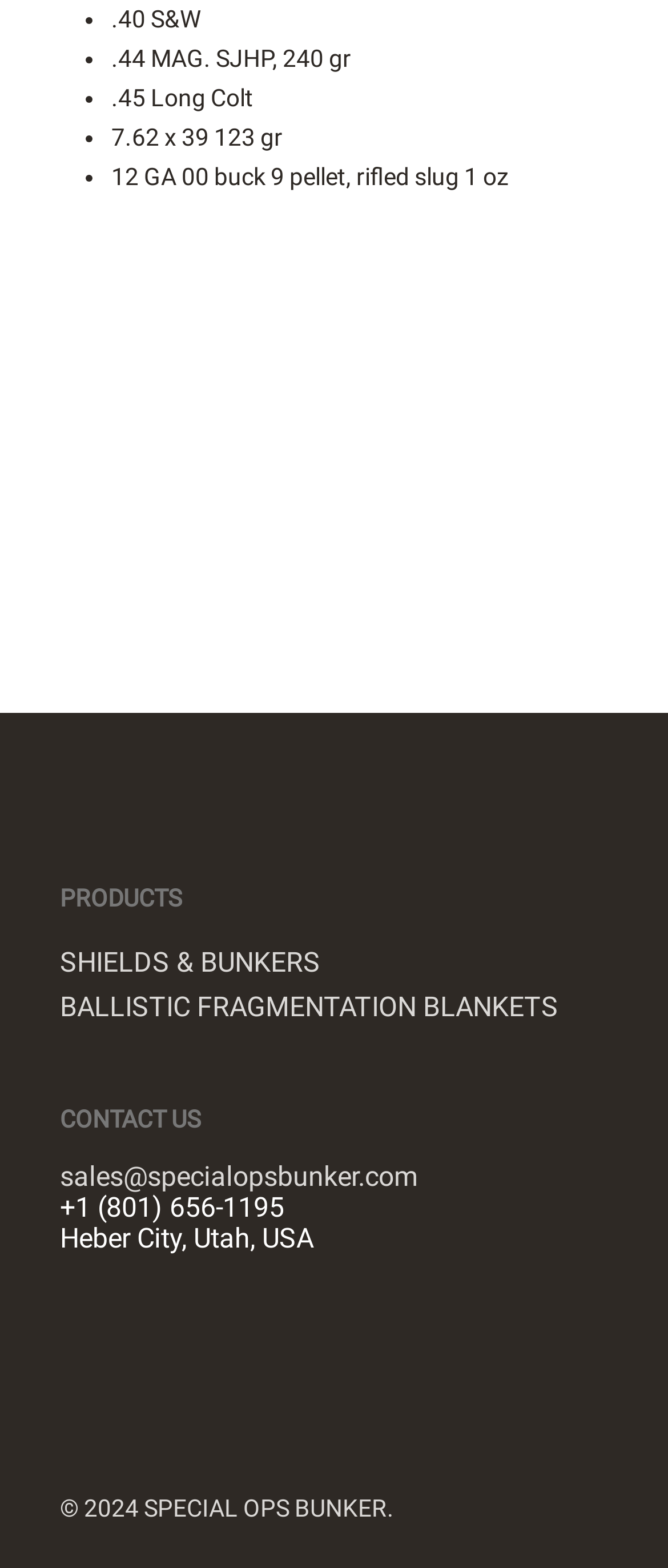Using the description: "sales@specialopsbunker.com", determine the UI element's bounding box coordinates. Ensure the coordinates are in the format of four float numbers between 0 and 1, i.e., [left, top, right, bottom].

[0.09, 0.74, 0.626, 0.761]